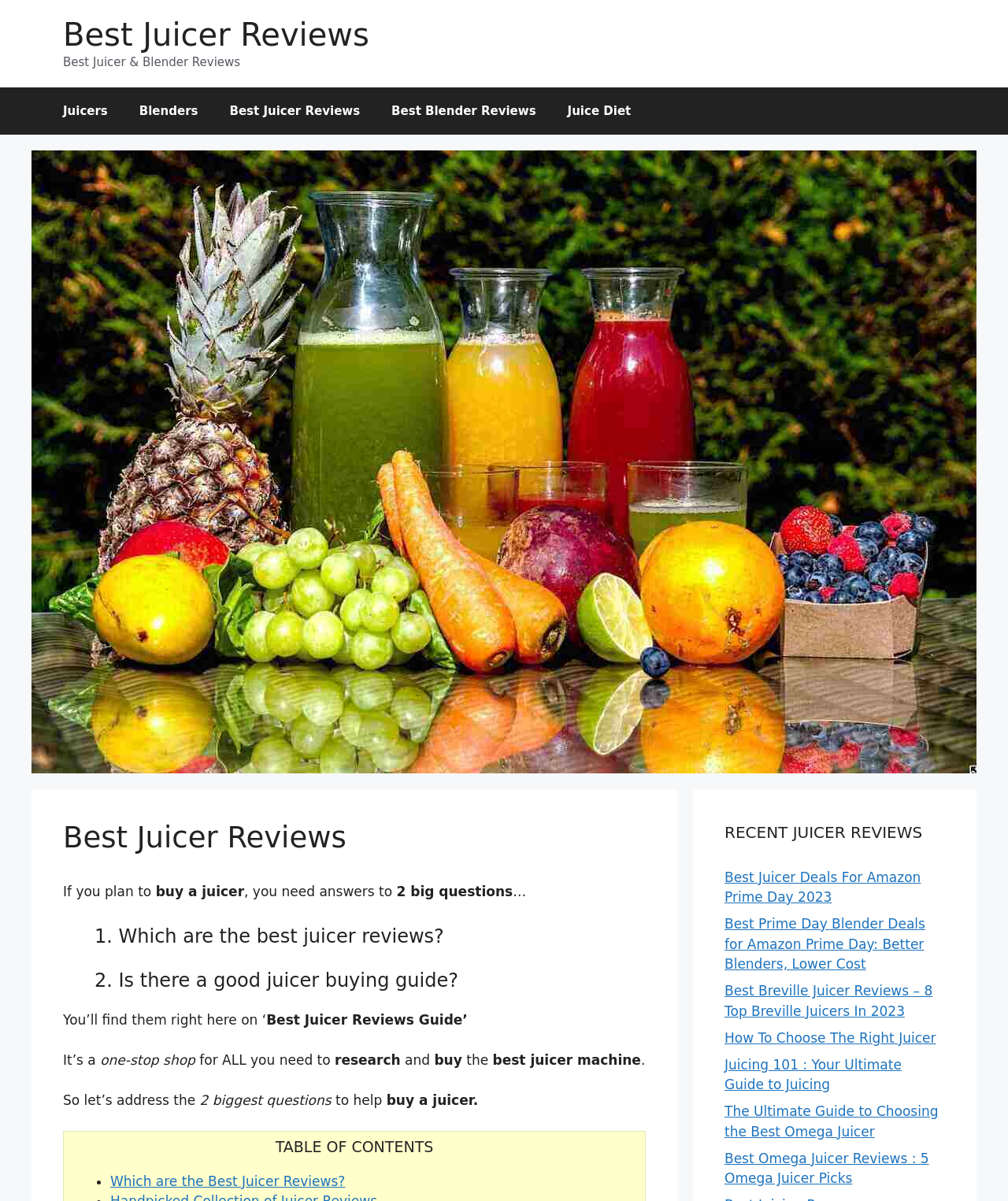Please specify the bounding box coordinates for the clickable region that will help you carry out the instruction: "Explore the 'TABLE OF CONTENTS'".

[0.07, 0.947, 0.634, 0.962]